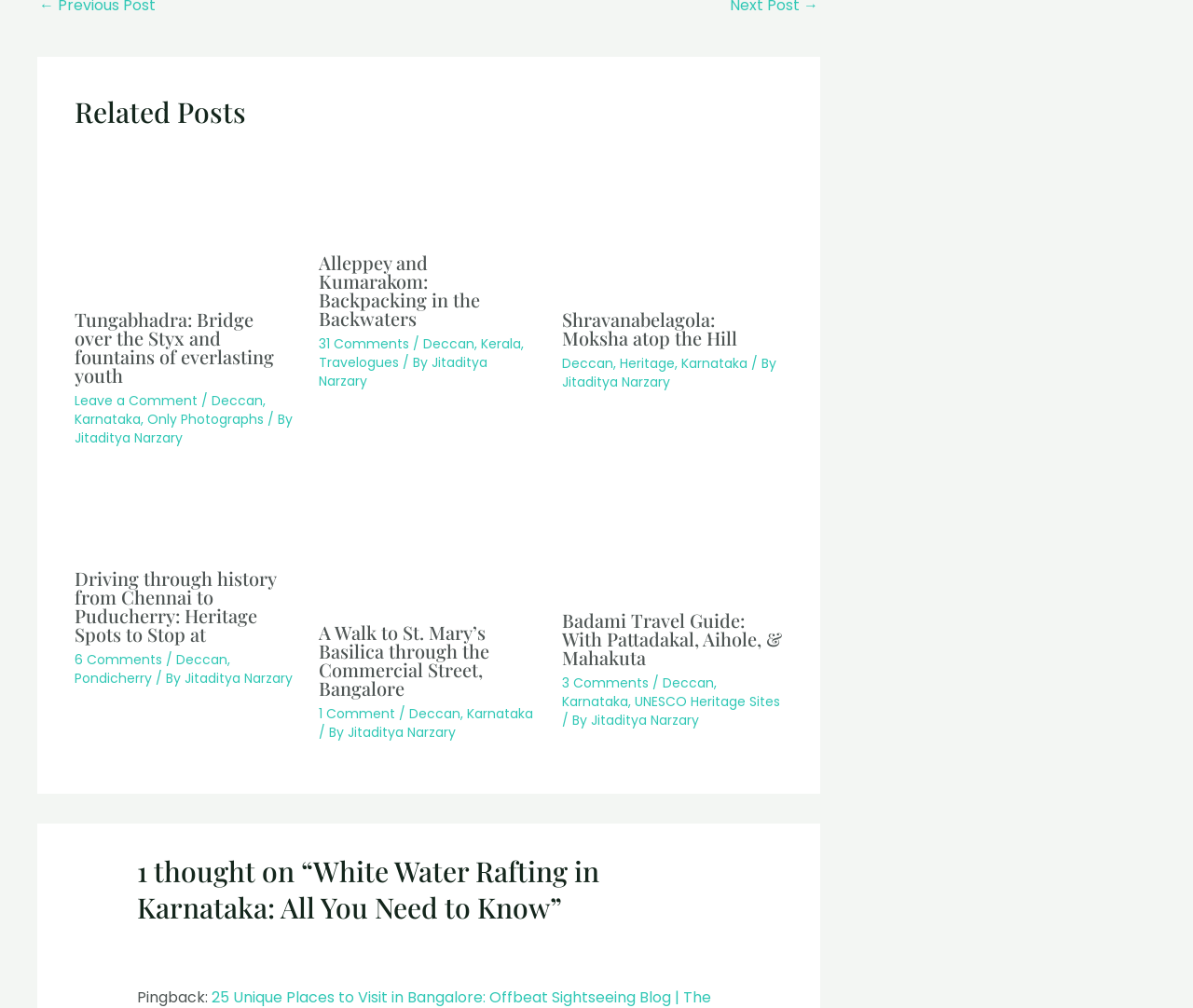Please determine the bounding box coordinates of the element to click in order to execute the following instruction: "Read more about Shravanabelagola: Moksha atop the Hill". The coordinates should be four float numbers between 0 and 1, specified as [left, top, right, bottom].

[0.471, 0.209, 0.656, 0.23]